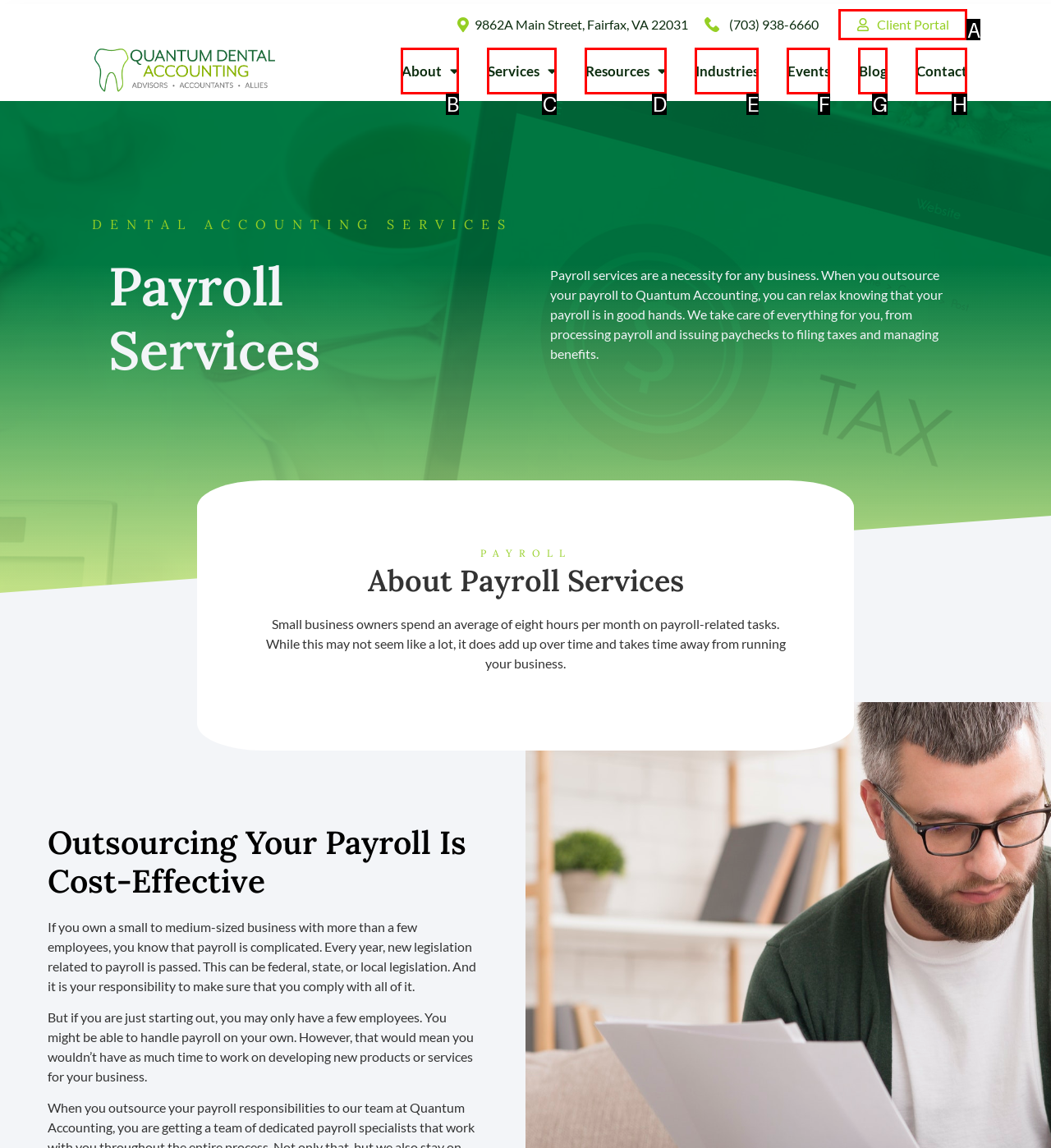Specify which HTML element I should click to complete this instruction: Access client portal Answer with the letter of the relevant option.

A